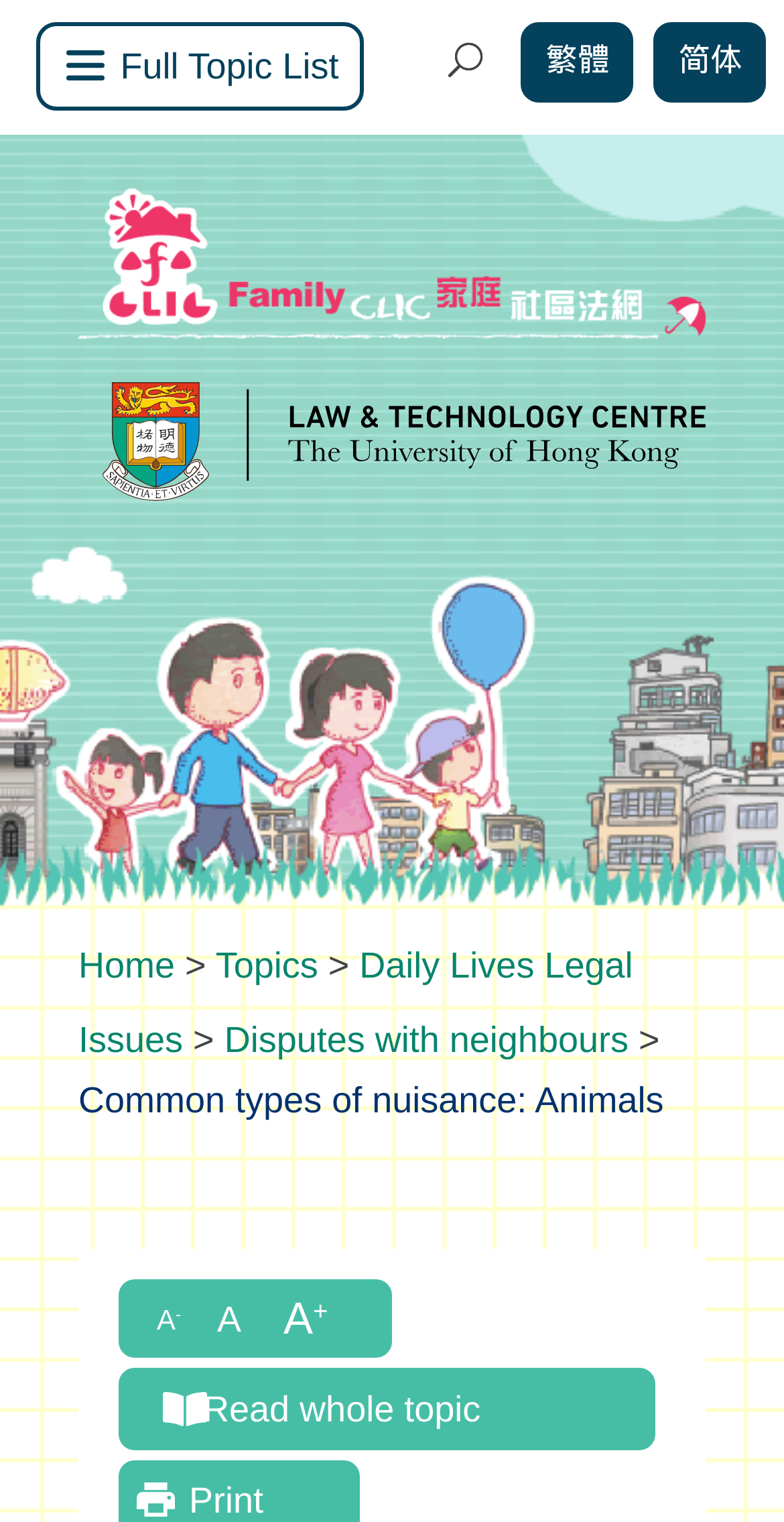Provide a one-word or brief phrase answer to the question:
What is the purpose of the search box?

Search for topics